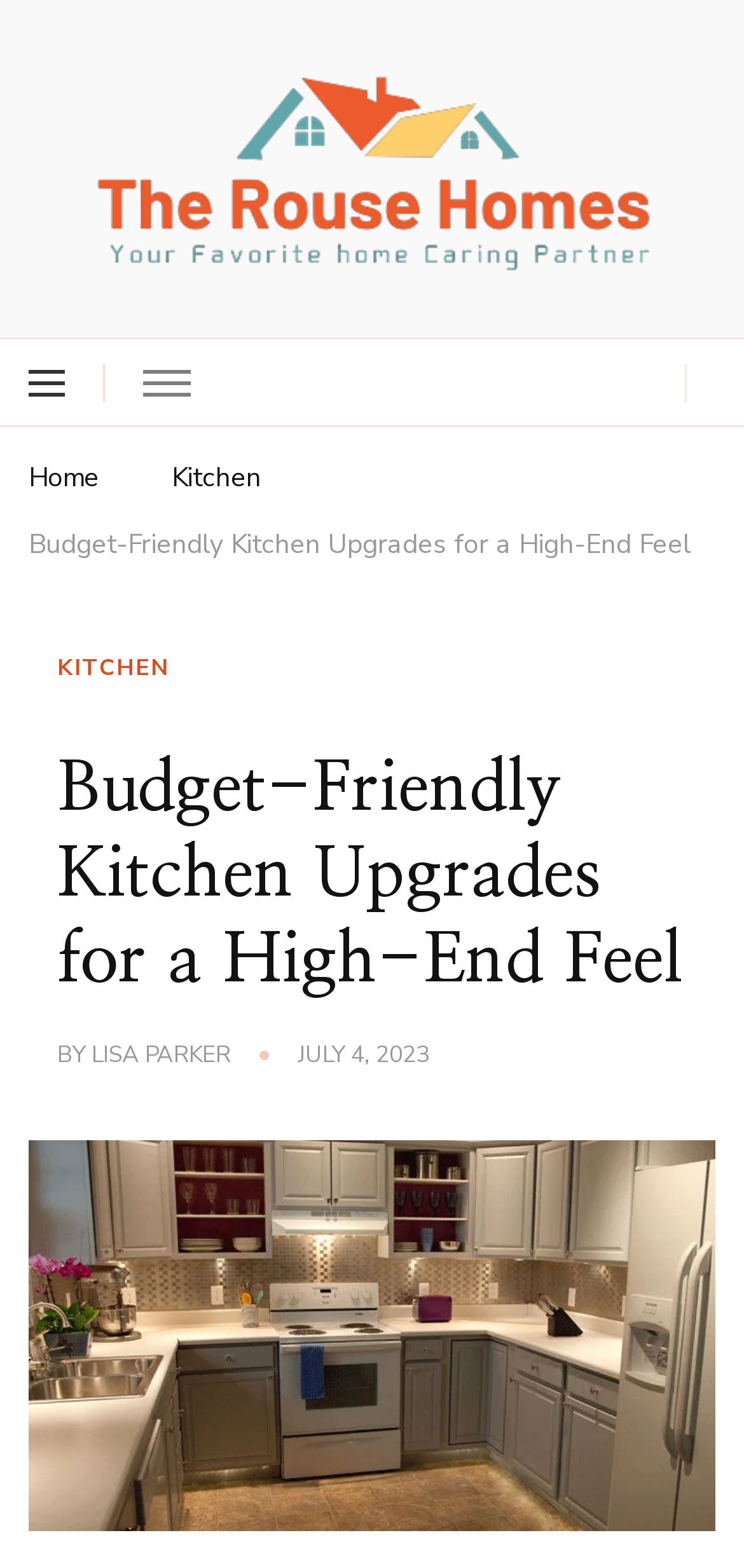Use a single word or phrase to answer the following:
What is the name of the website?

TheRouseHomes